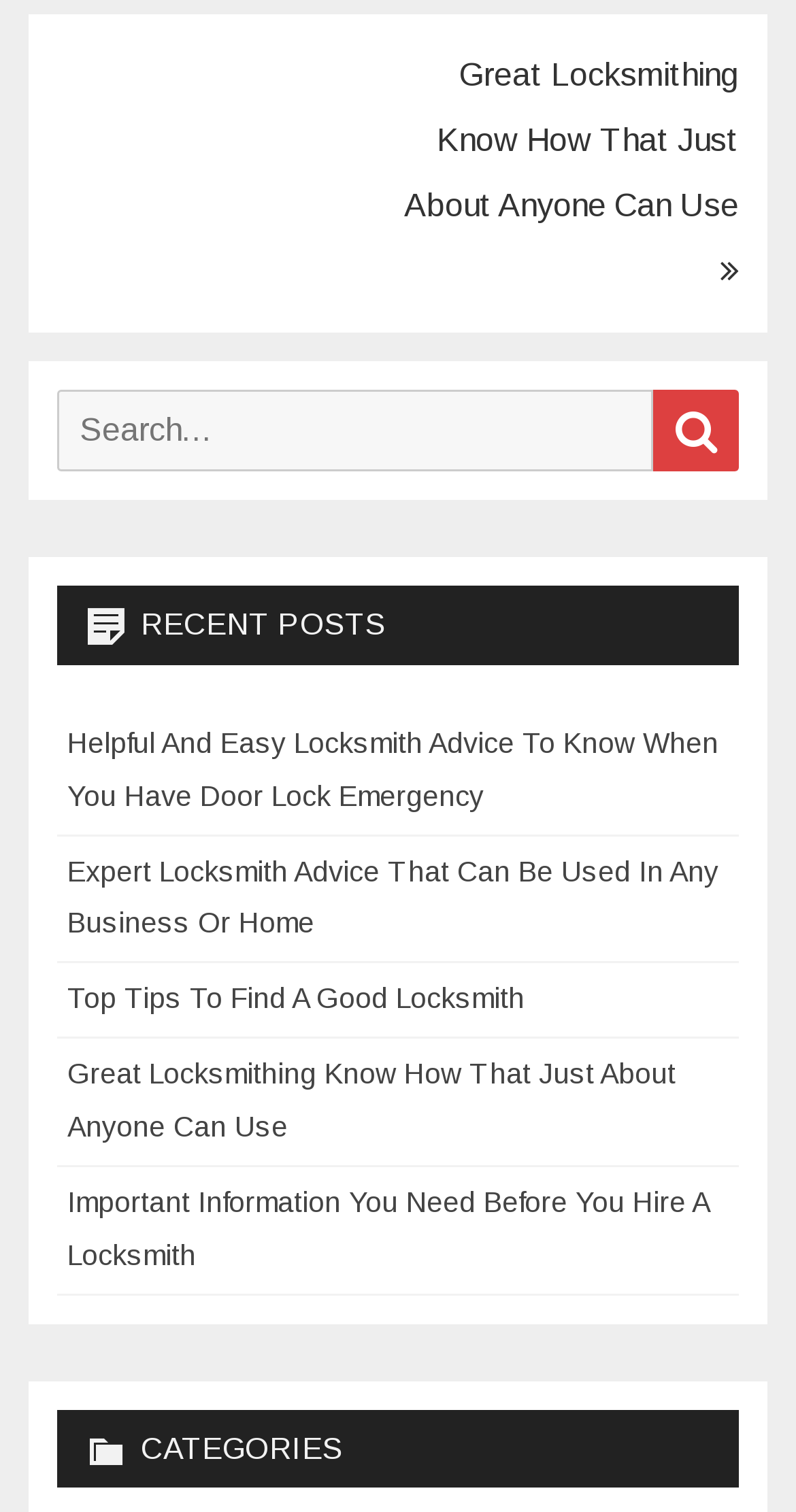Use a single word or phrase to answer this question: 
What type of posts are listed on the webpage?

Locksmithing posts